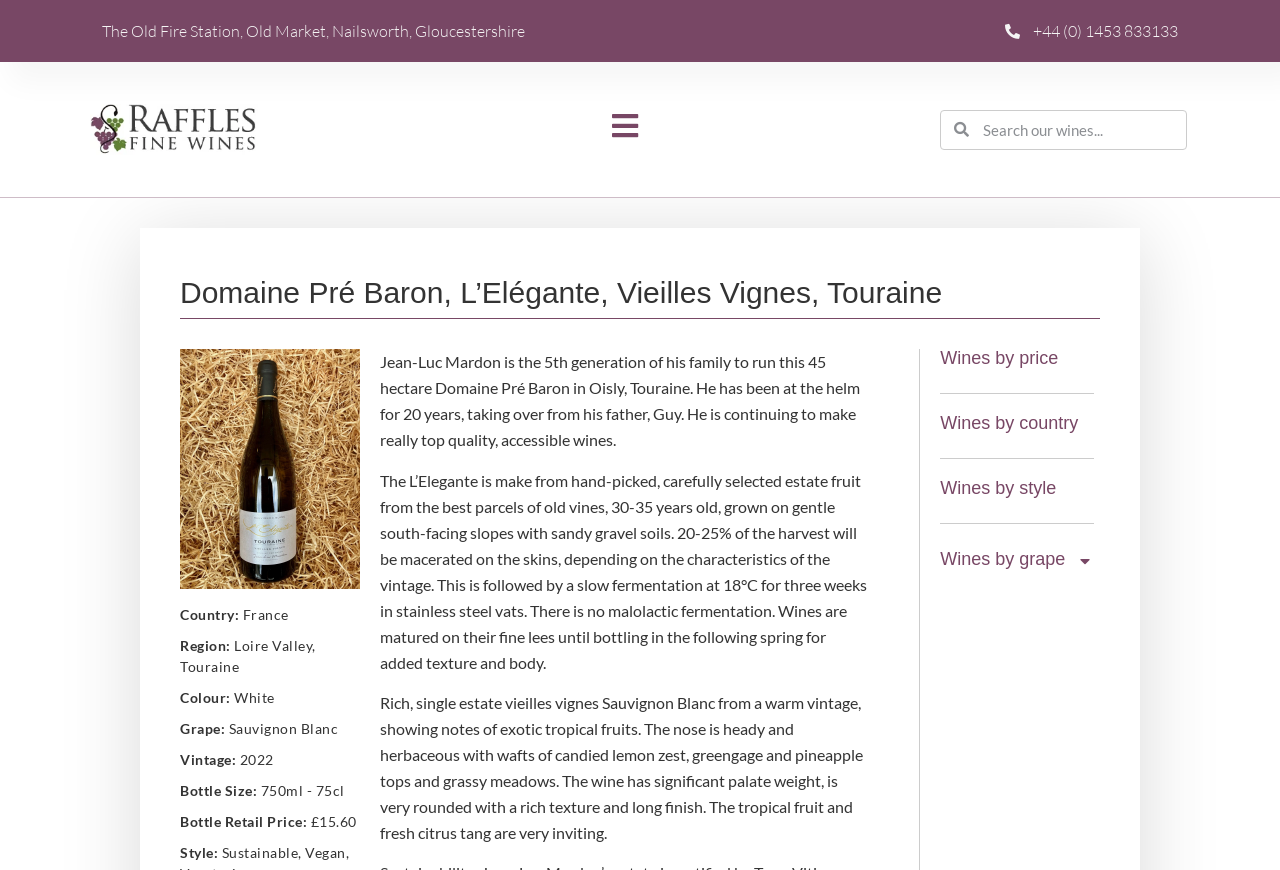Find the bounding box coordinates of the UI element according to this description: "Menu".

[0.84, 0.631, 0.854, 0.659]